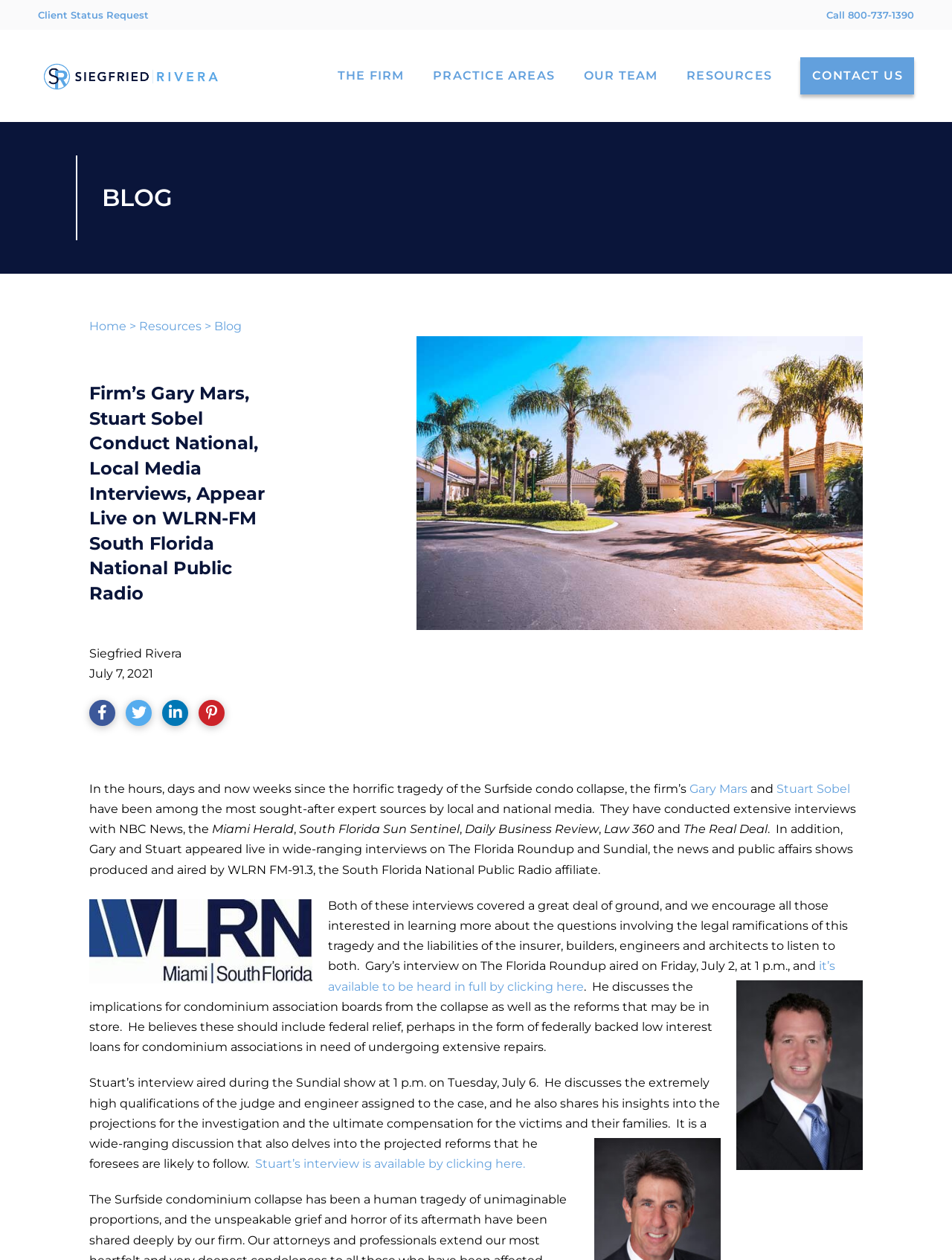What is the phone number to call? Based on the screenshot, please respond with a single word or phrase.

800-737-1390